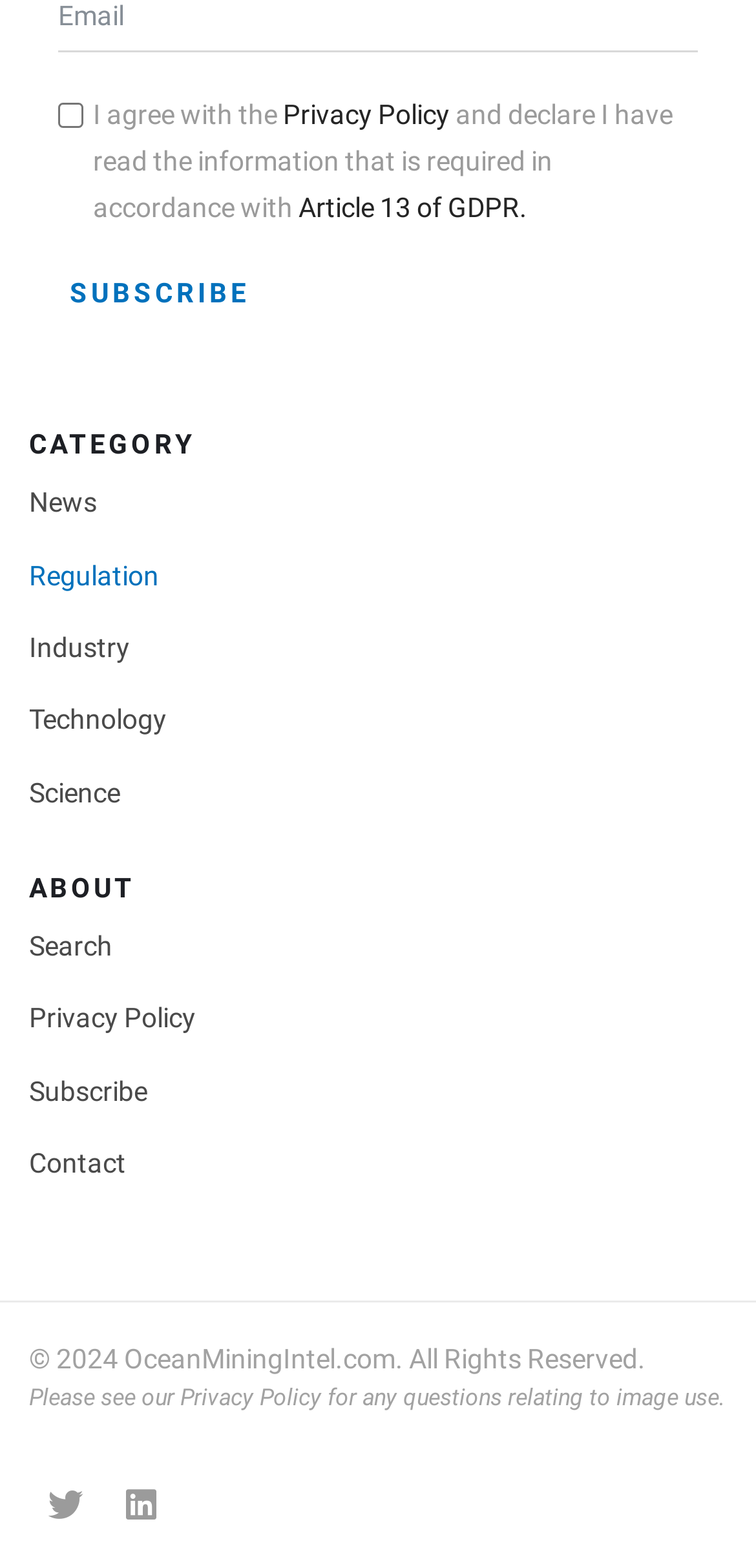How many social media links are present at the bottom?
Using the image as a reference, give a one-word or short phrase answer.

Two